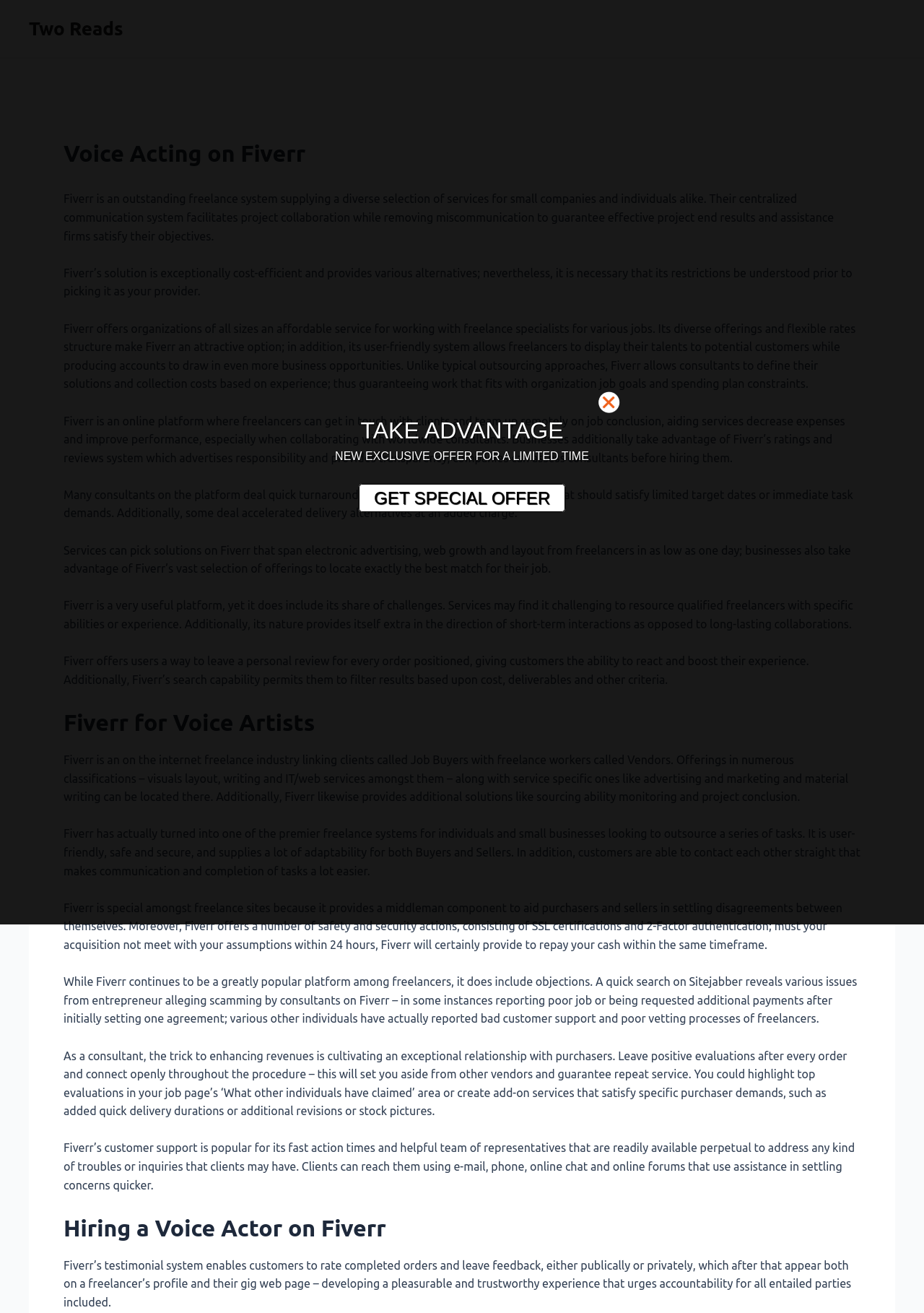Analyze the image and answer the question with as much detail as possible: 
What is the advantage of Fiverr's search capability?

As described on the webpage, Fiverr's search capability allows users to filter results based on cost, deliverables, and other criteria, making it easier to find the best match for their job.